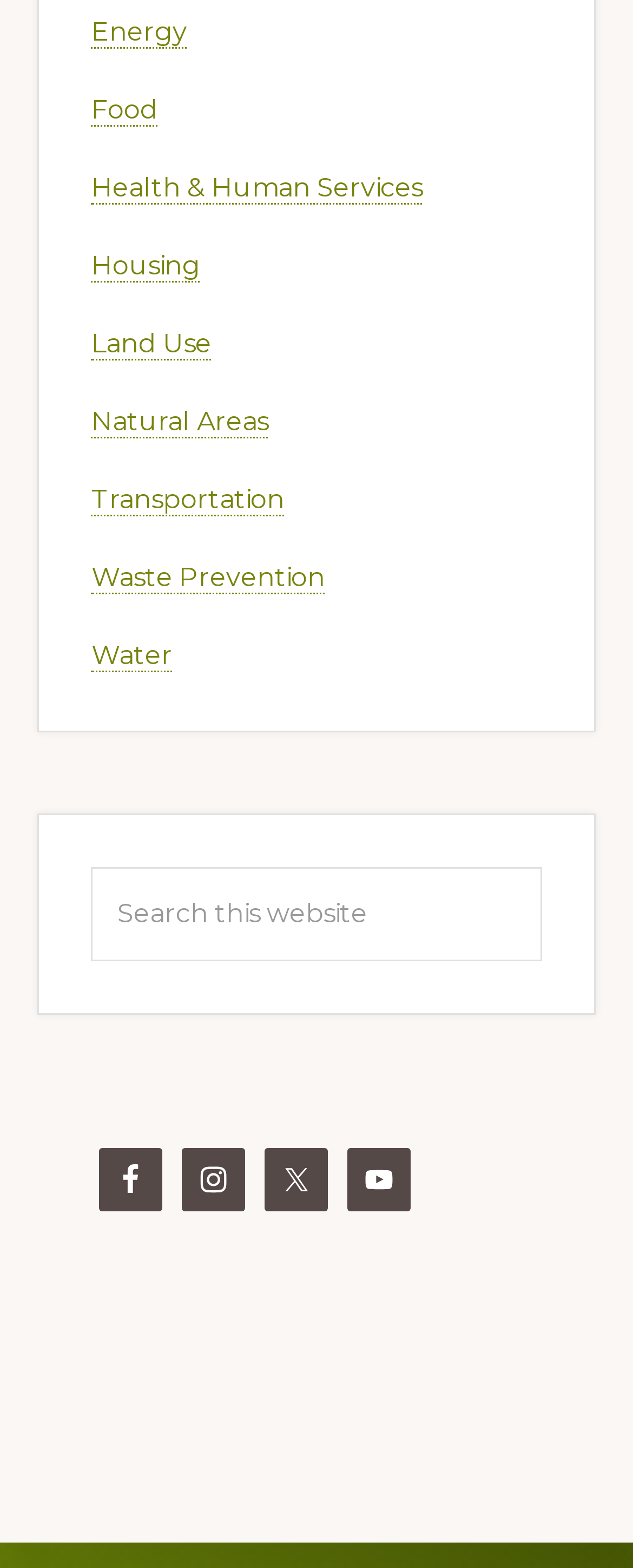Identify the bounding box coordinates of the area you need to click to perform the following instruction: "Click on Energy".

[0.145, 0.01, 0.296, 0.031]